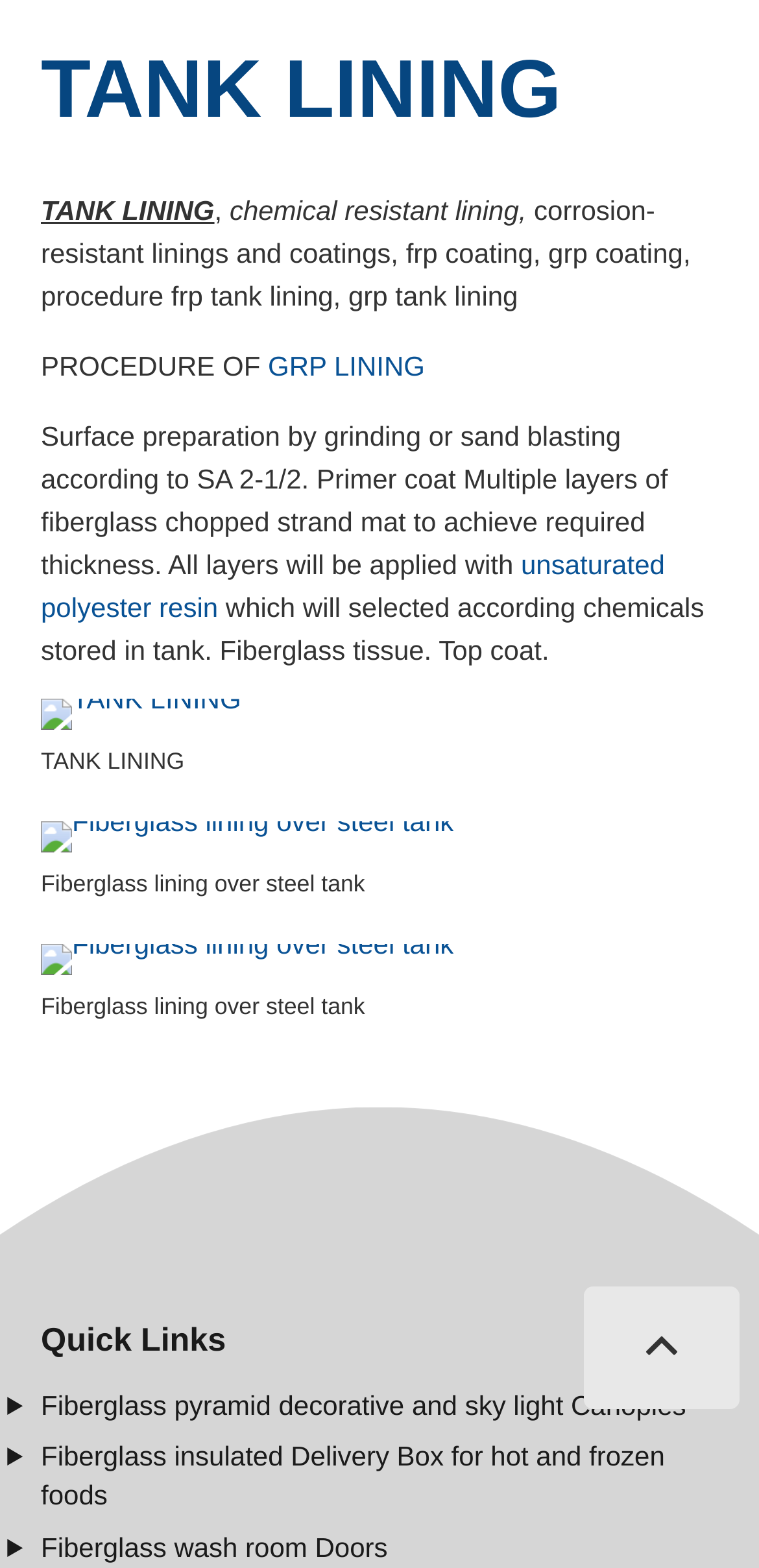What is the name of the resin used in the tank lining process?
Please describe in detail the information shown in the image to answer the question.

The webpage mentions that the resin is selected based on the chemicals stored in the tank, and it specifically names unsaturated polyester resin as the type of resin used in the process.